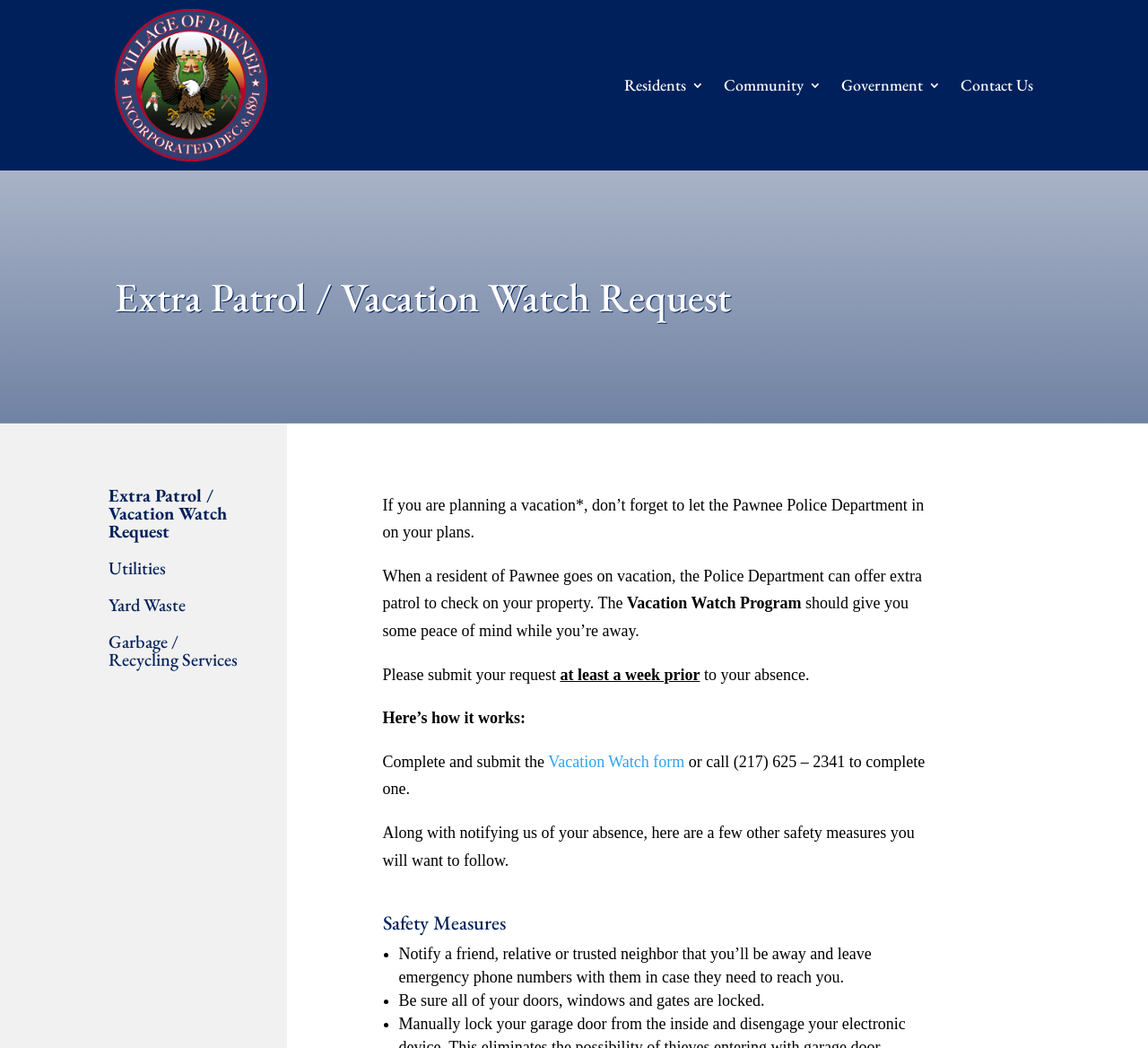Carefully examine the image and provide an in-depth answer to the question: How do you submit a request for extra patrol?

The webpage instructs users to complete and submit the Vacation Watch form, or call (217) 625-2341 to complete one, in order to request extra patrol for their property while they're away.